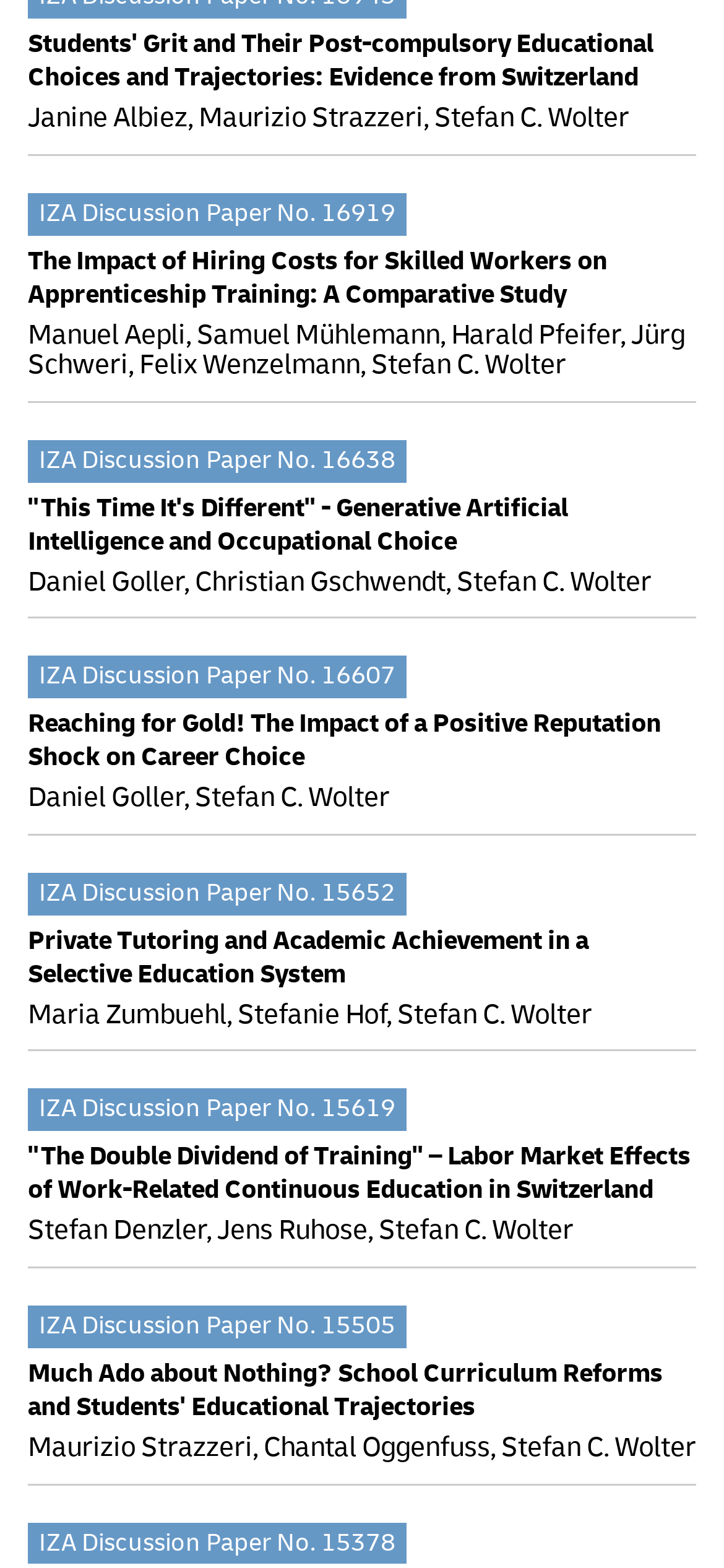Respond with a single word or phrase for the following question: 
What is the last name of the author of the last research paper?

Wolter